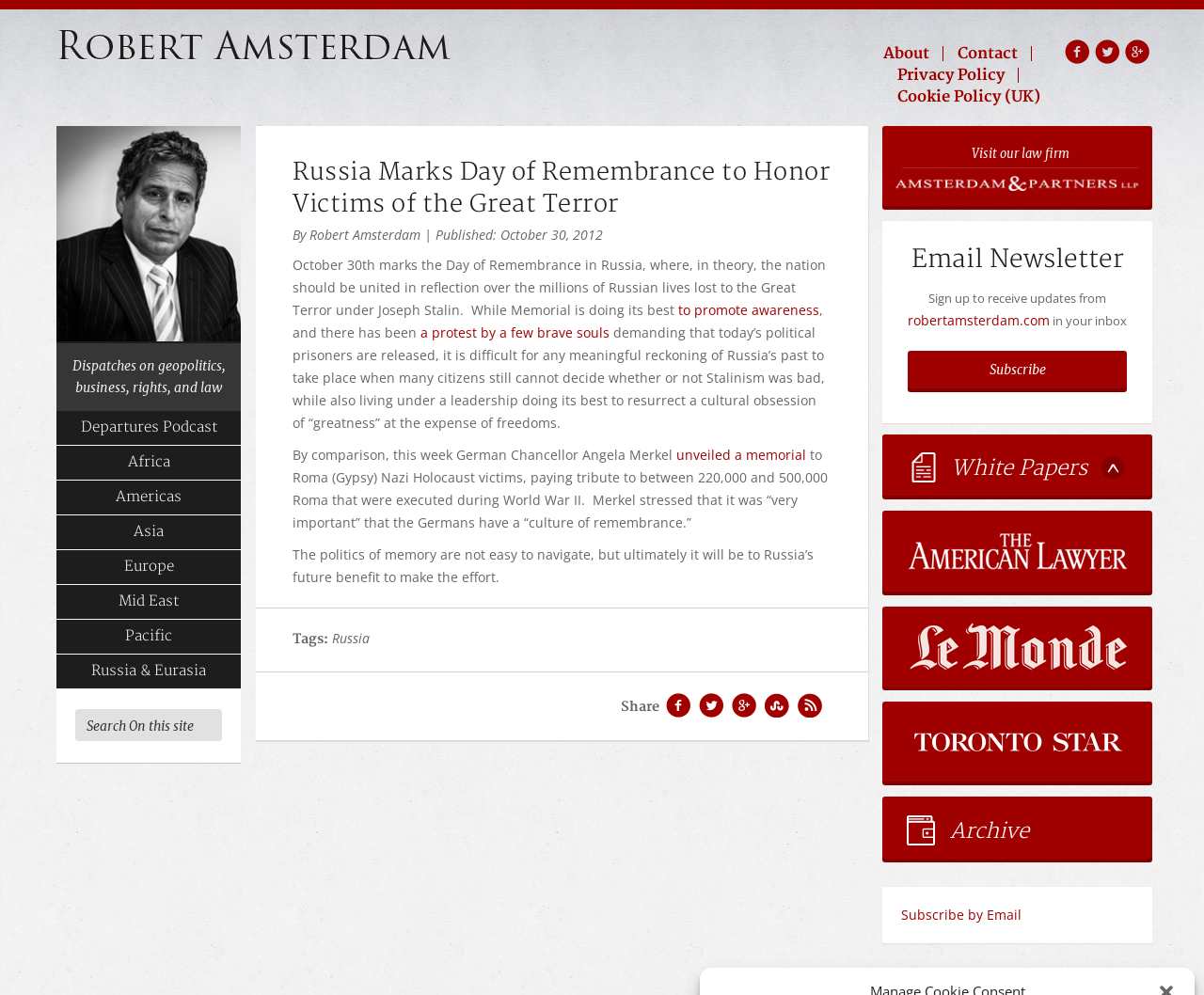Using the provided element description: "Visit our law firm", determine the bounding box coordinates of the corresponding UI element in the screenshot.

[0.733, 0.126, 0.957, 0.207]